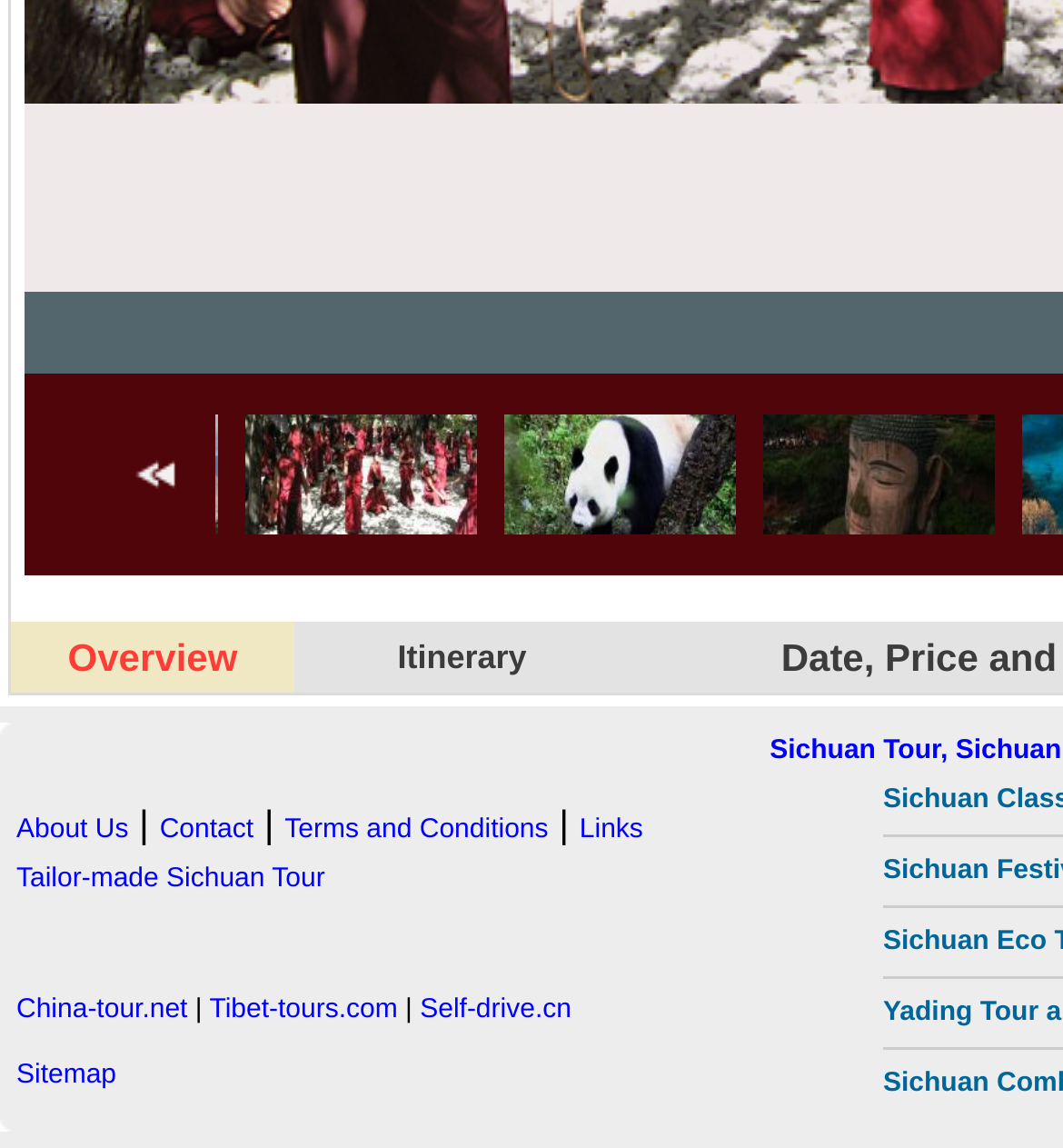Use a single word or phrase to answer the question: What is the text above the footer?

Overview Itinerary